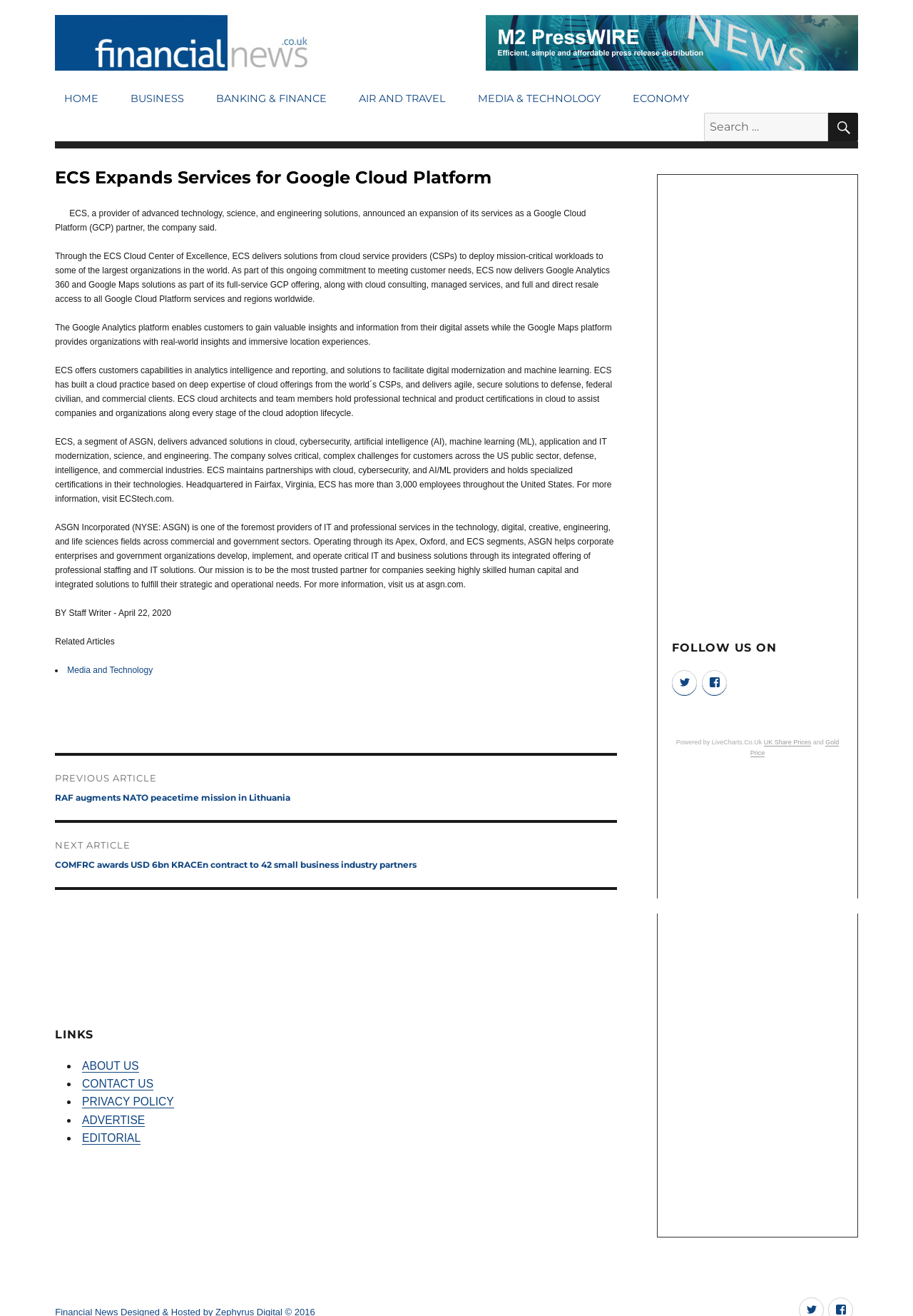Please give a concise answer to this question using a single word or phrase: 
What is the name of the analytics platform mentioned in the article?

Google Analytics 360